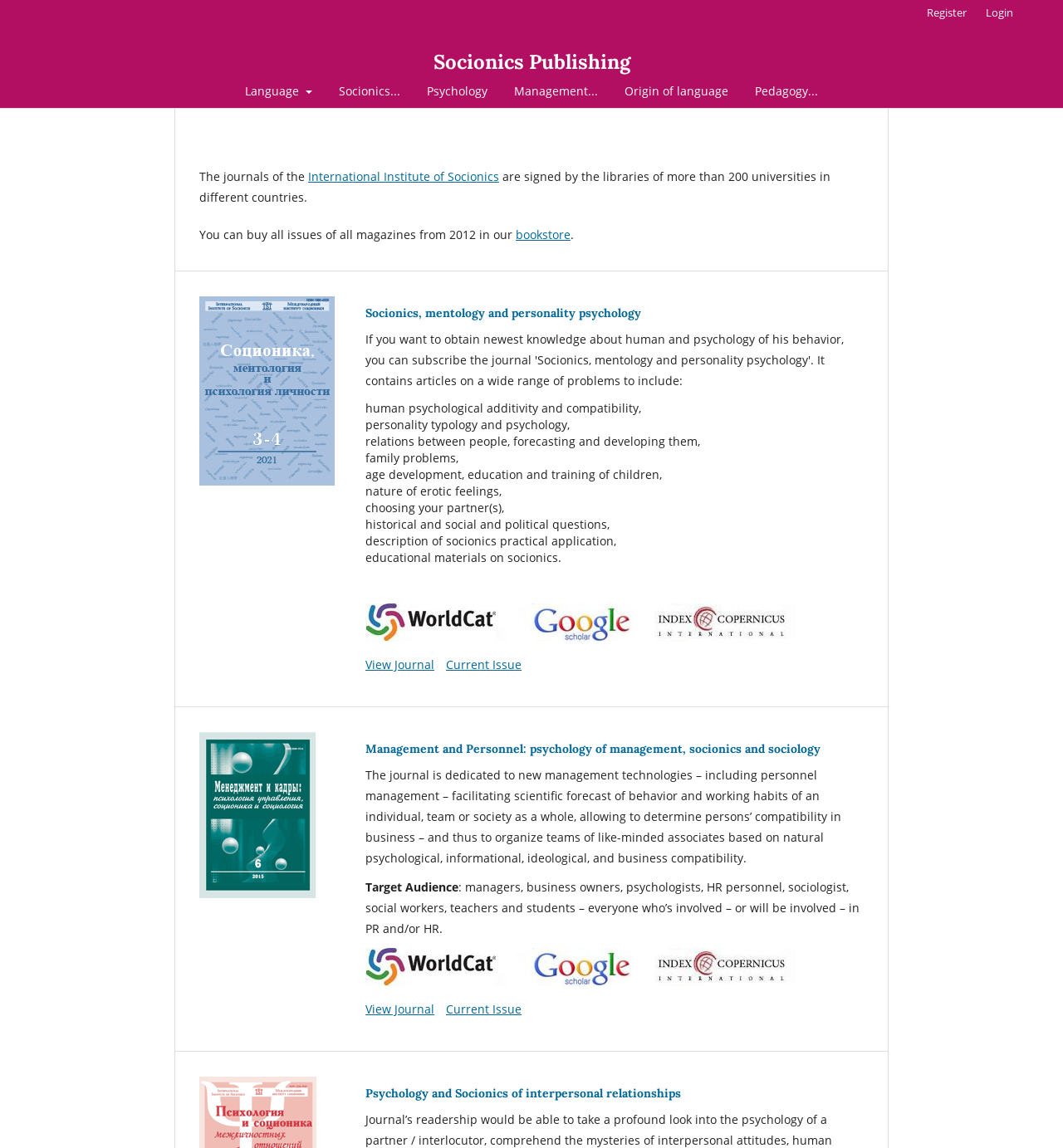Respond to the following query with just one word or a short phrase: 
What is the purpose of the 'Management and Personnel' journal?

Psychology of management, socionics and sociology